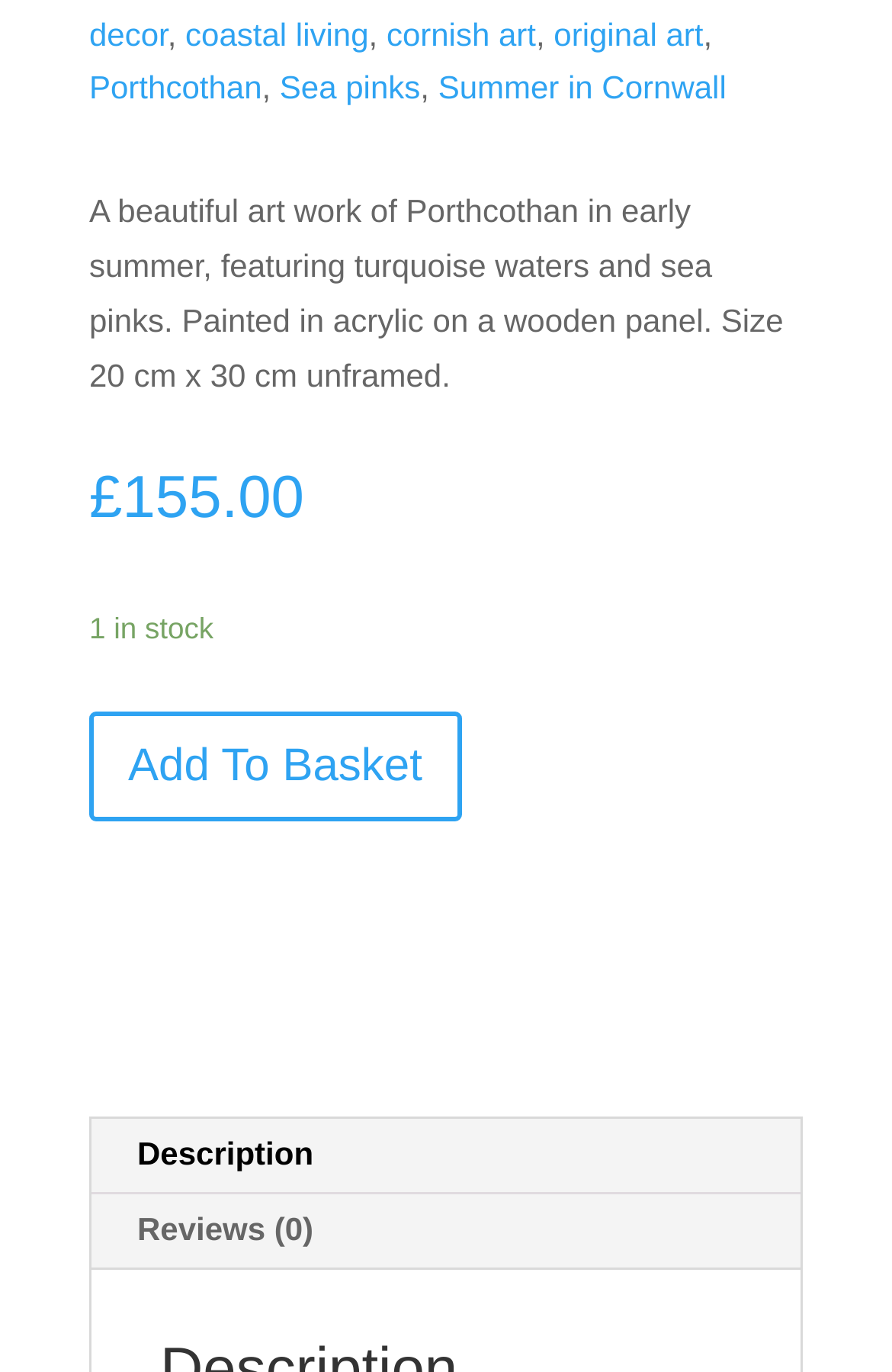How much does the artwork cost?
Please use the image to provide an in-depth answer to the question.

The price of the artwork is displayed on the page as '£155.00'.